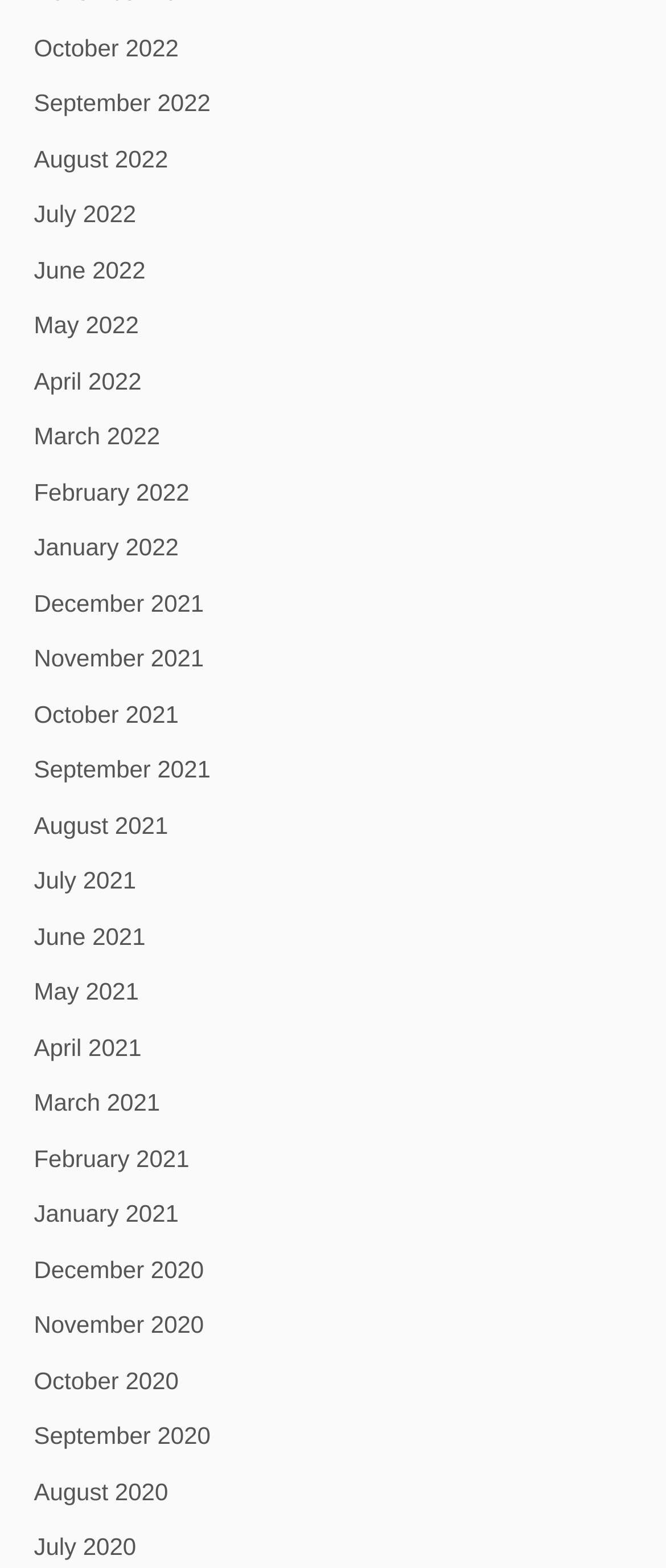Answer the following query with a single word or phrase:
How many months are listed in 2022?

12